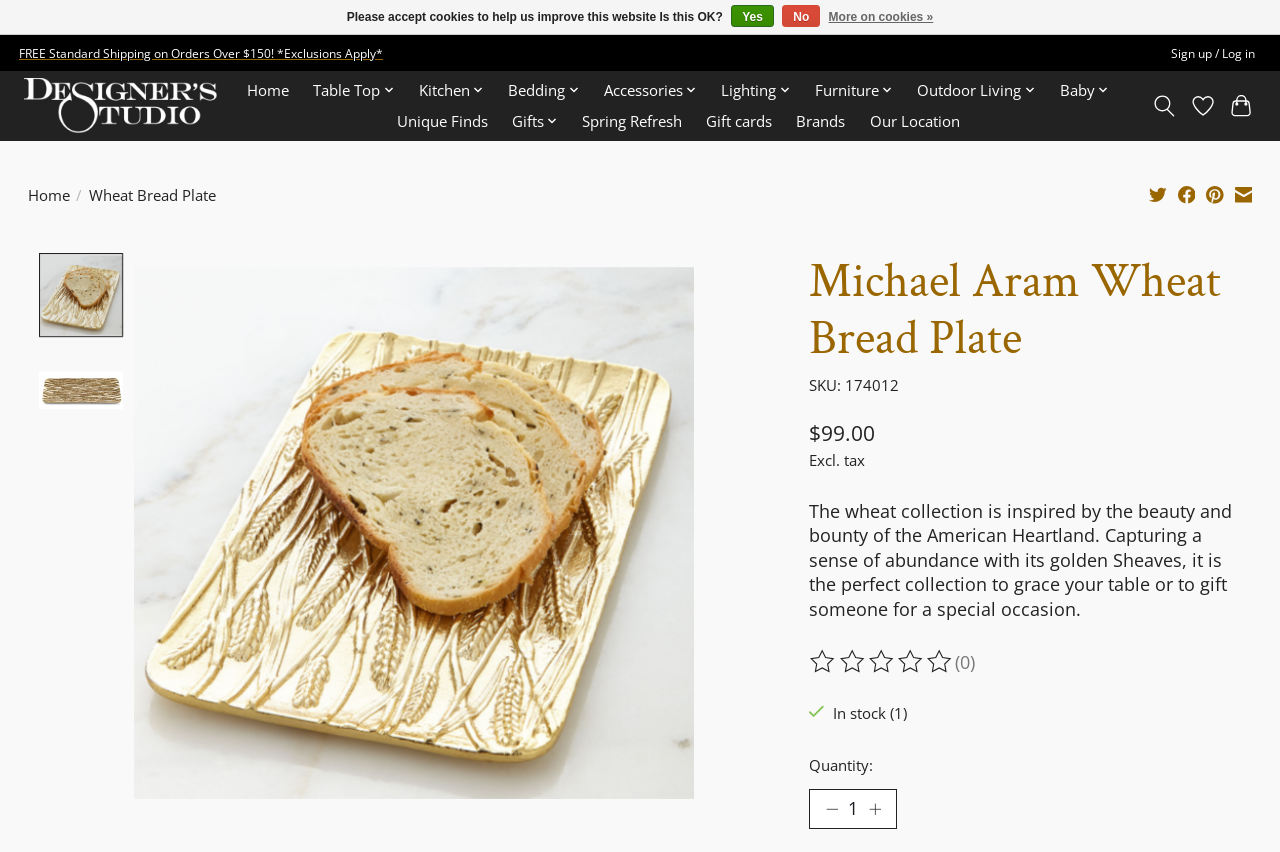Provide the bounding box coordinates of the HTML element this sentence describes: "input value="1" name="quantity" value="1"". The bounding box coordinates consist of four float numbers between 0 and 1, i.e., [left, top, right, bottom].

[0.632, 0.926, 0.701, 0.972]